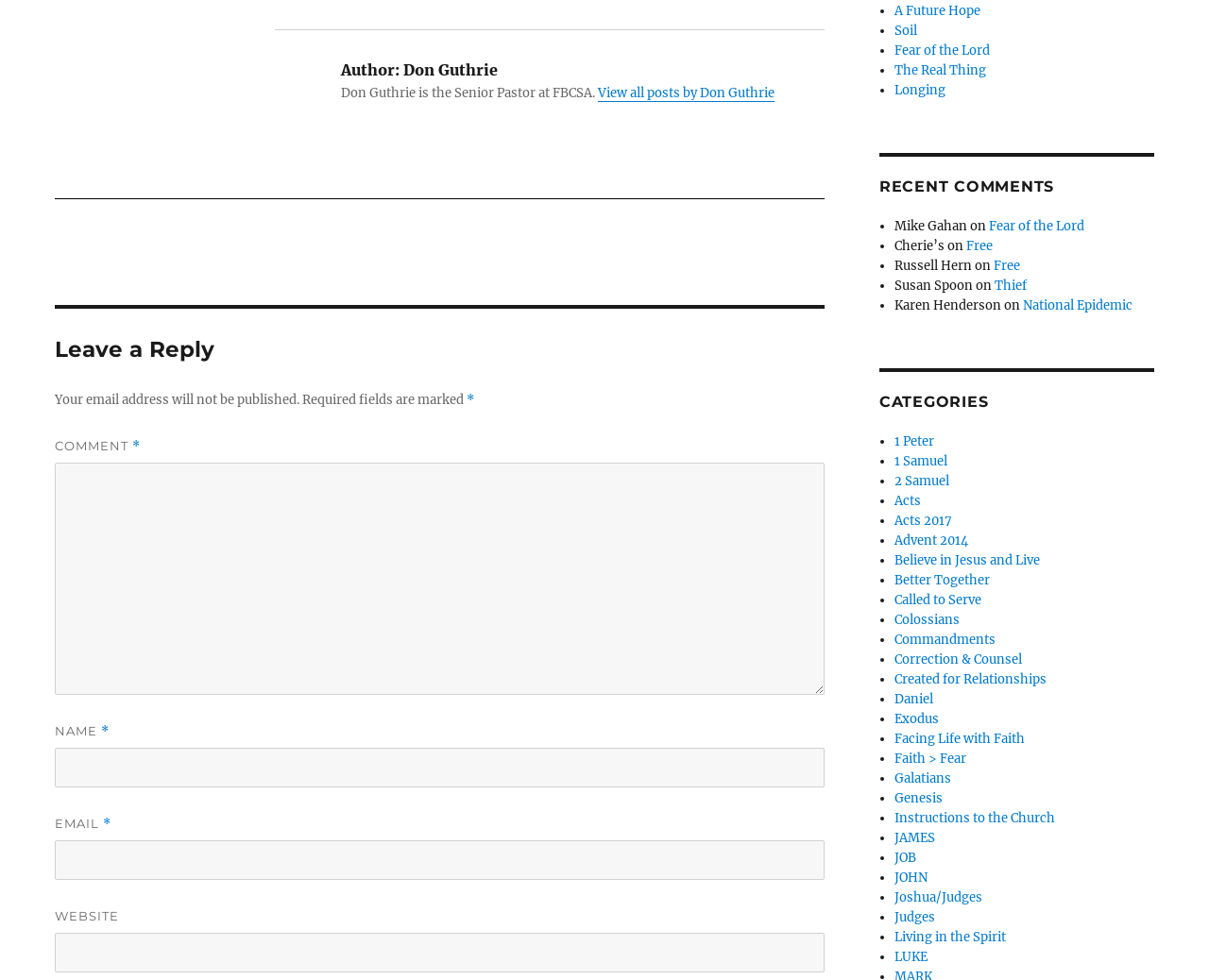What is the purpose of the textboxes?
Please answer the question as detailed as possible.

The textboxes are labeled as 'COMMENT', 'NAME', 'EMAIL', and 'WEBSITE', and are required fields to leave a reply, as indicated by the asterisk symbol and the text 'Required fields are marked'.